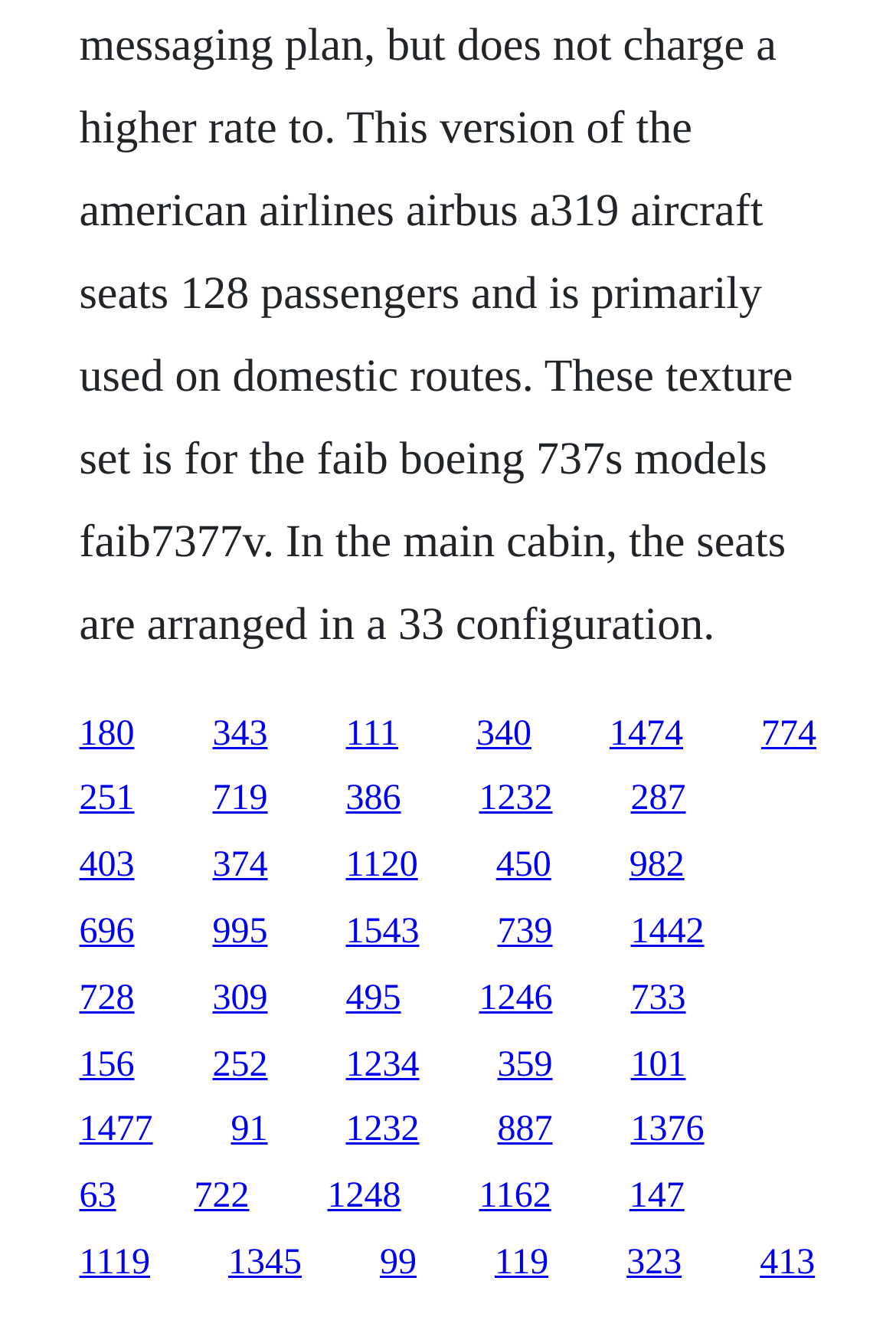Answer the question briefly using a single word or phrase: 
How many links are there on this webpage?

More than 60